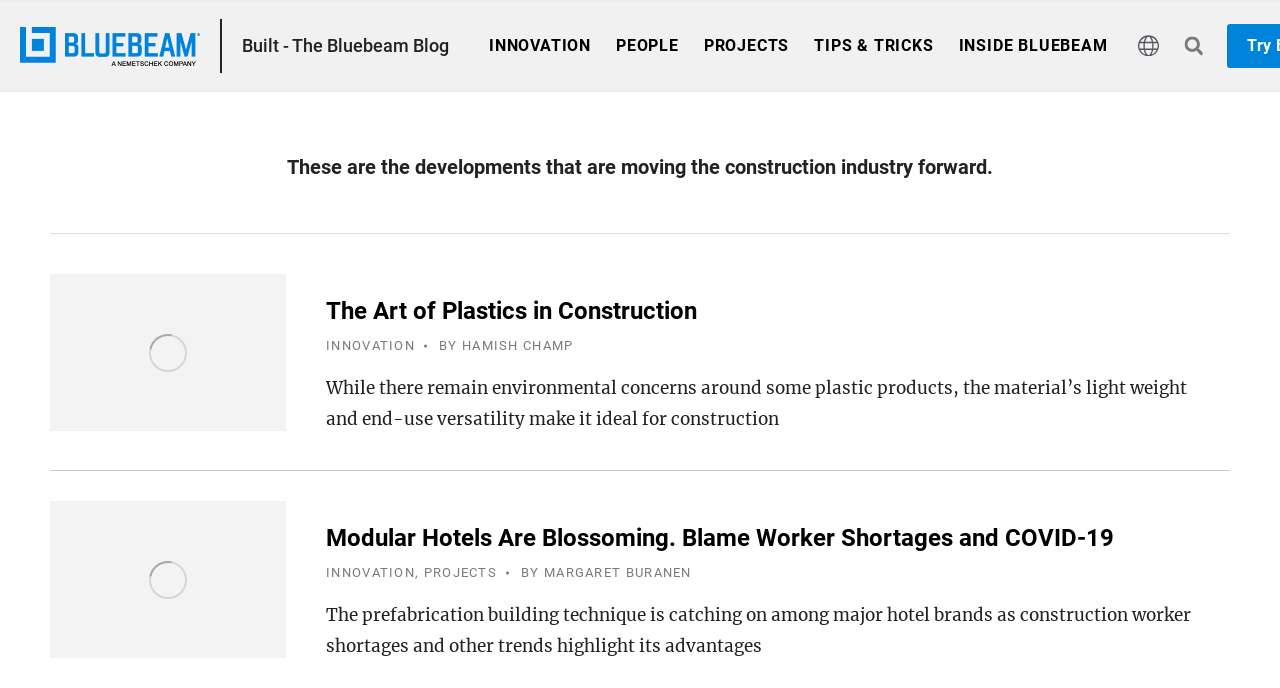What is the author of the second article?
Offer a detailed and full explanation in response to the question.

I looked at the second article and found the author's name, which is 'MARGARET BURANEN'. This name is mentioned below the article's title and above the article's content.